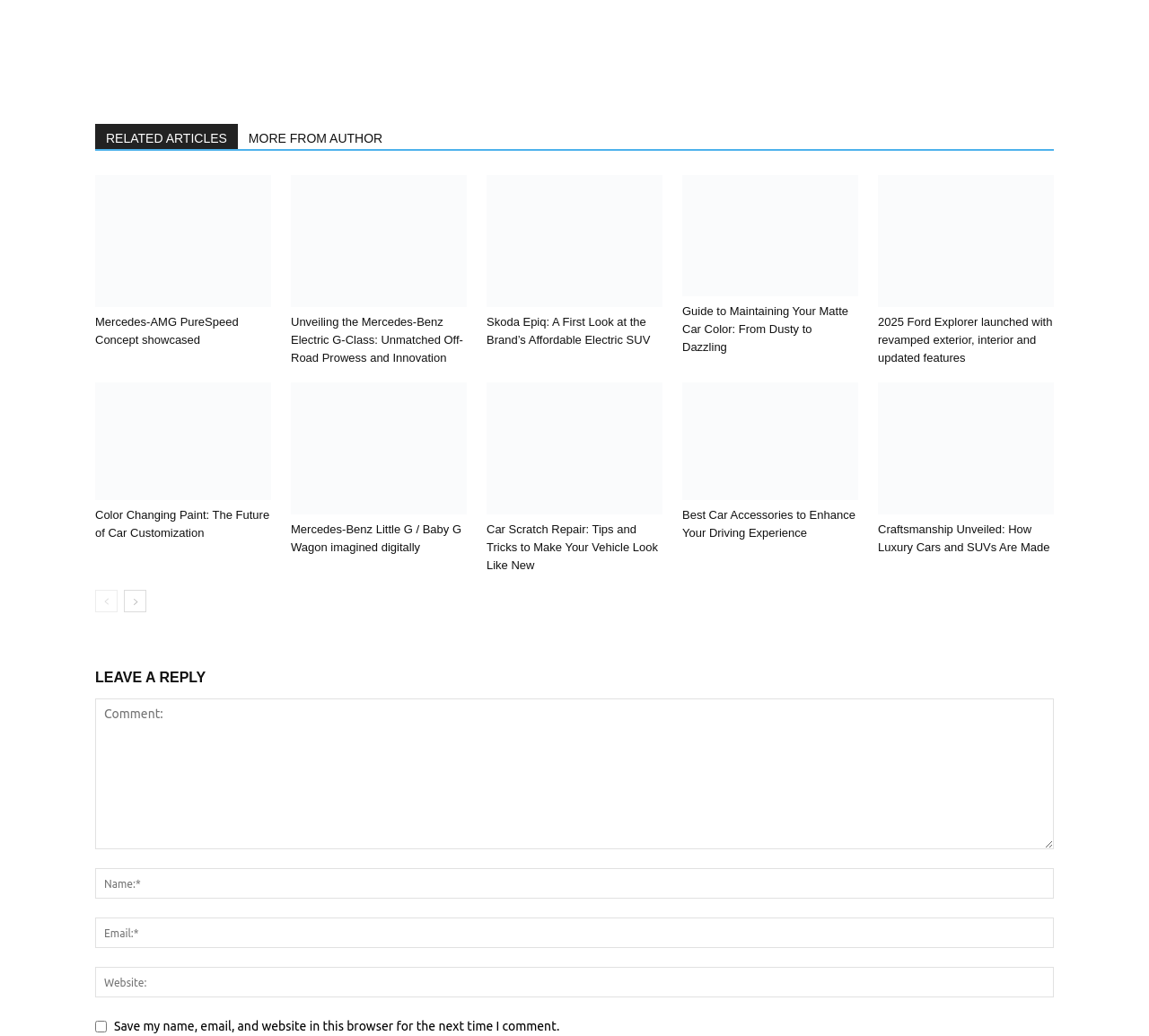What is the purpose of the textbox at the bottom of the page?
Look at the image and respond with a one-word or short-phrase answer.

Leave a comment